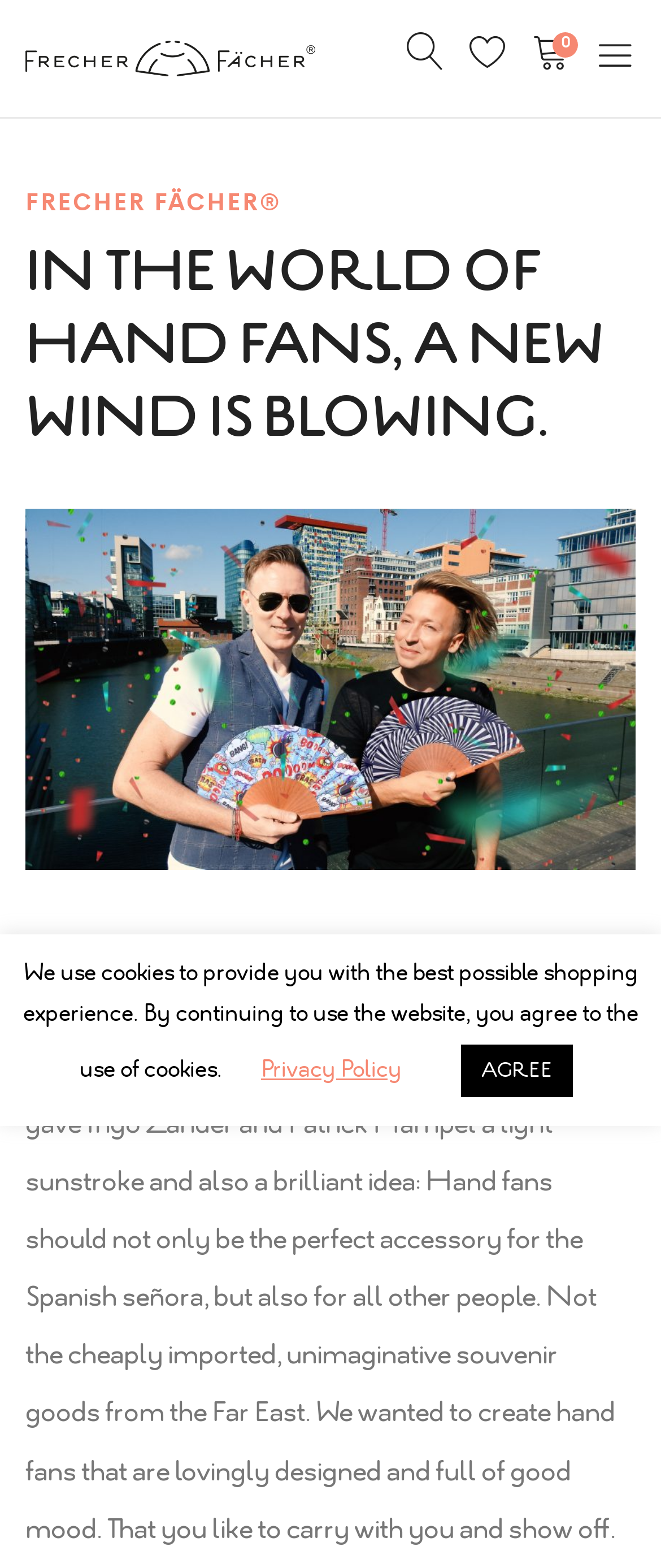Consider the image and give a detailed and elaborate answer to the question: 
What is the purpose of the button 'AGREE'?

The button 'AGREE' is located near the text 'We use cookies to provide you with the best possible shopping experience. By continuing to use the website, you agree to the use of cookies.' which suggests that the purpose of the button is to agree to the use of cookies.